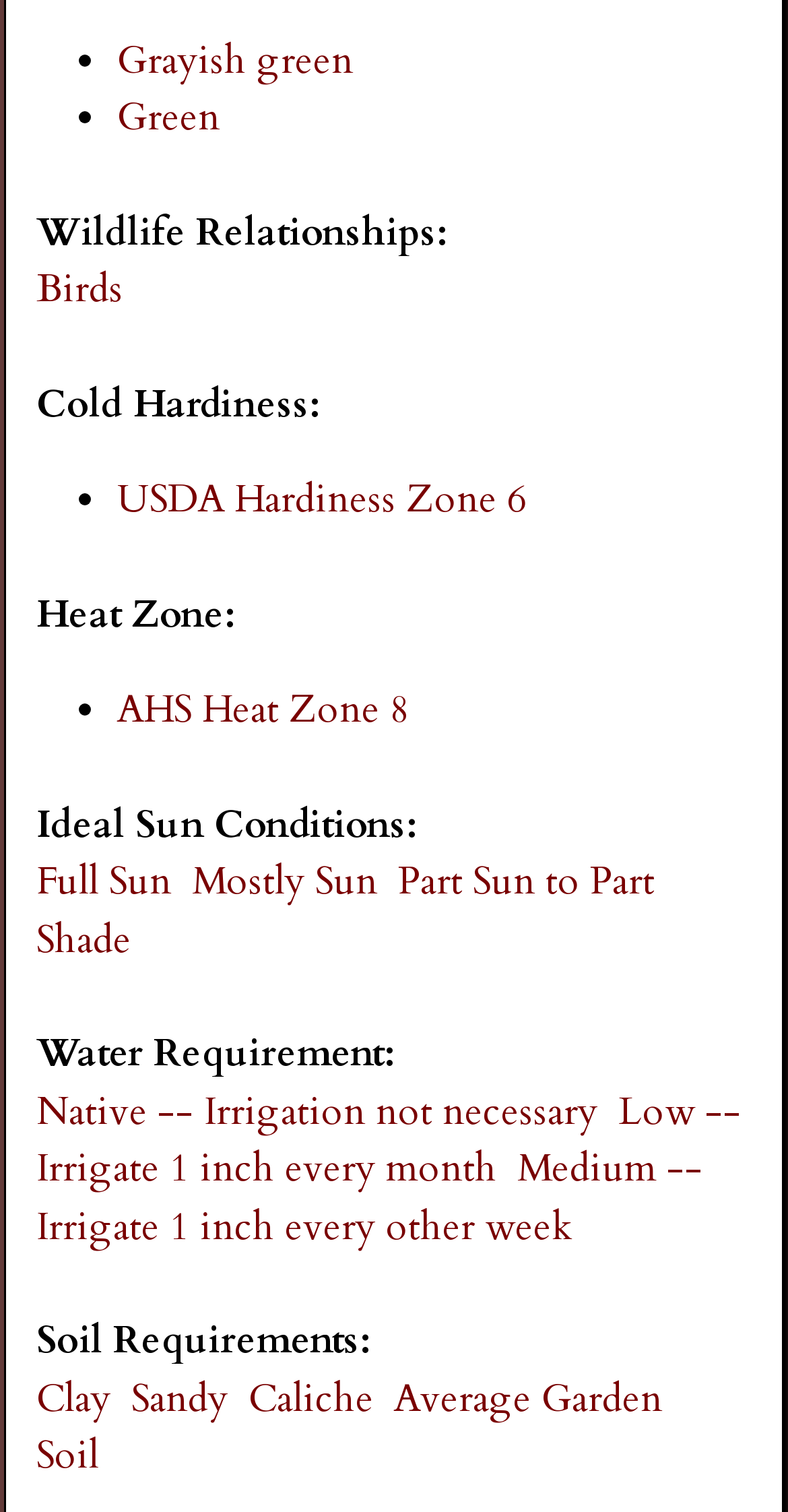What is the AHS Heat Zone for this plant?
Give a detailed and exhaustive answer to the question.

I found the answer by looking at the 'Heat Zone' section, which lists 'AHS Heat Zone 8' as one of the options.